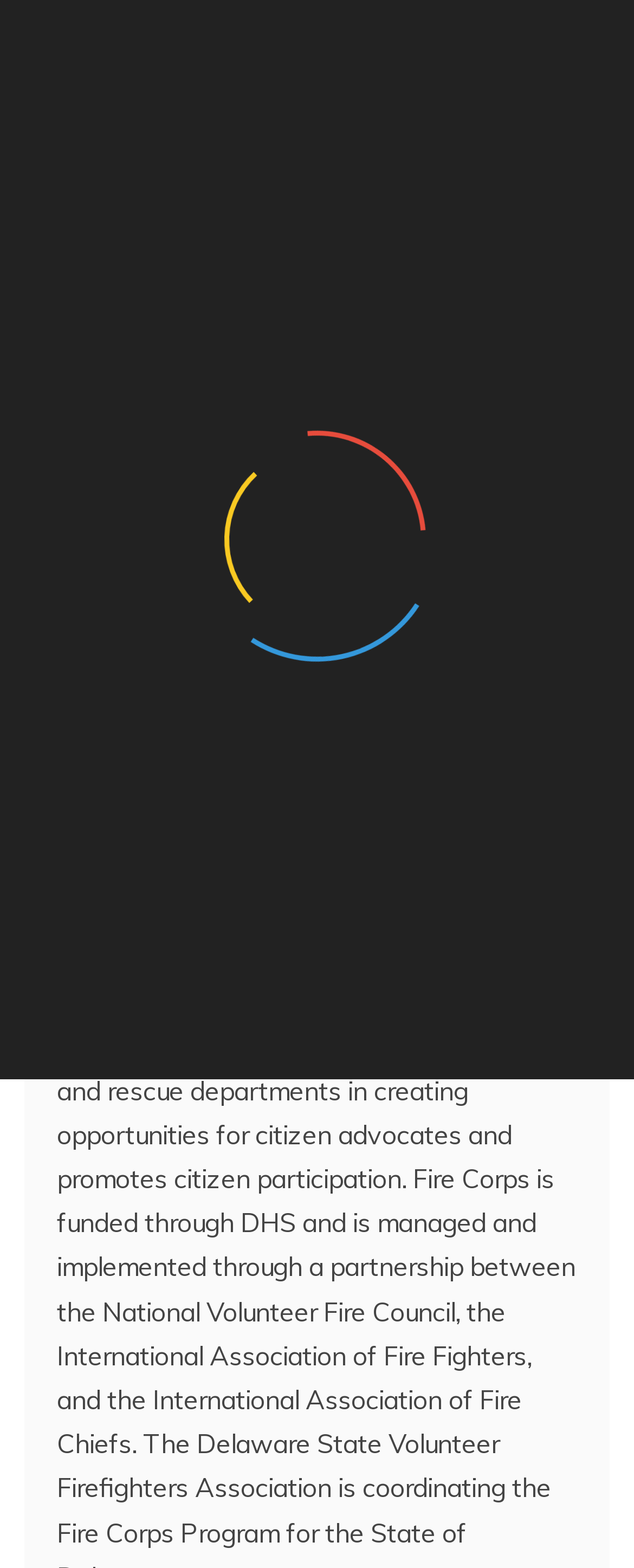What is the name of the organization?
Provide a concise answer using a single word or phrase based on the image.

Delaware Citizen Corps